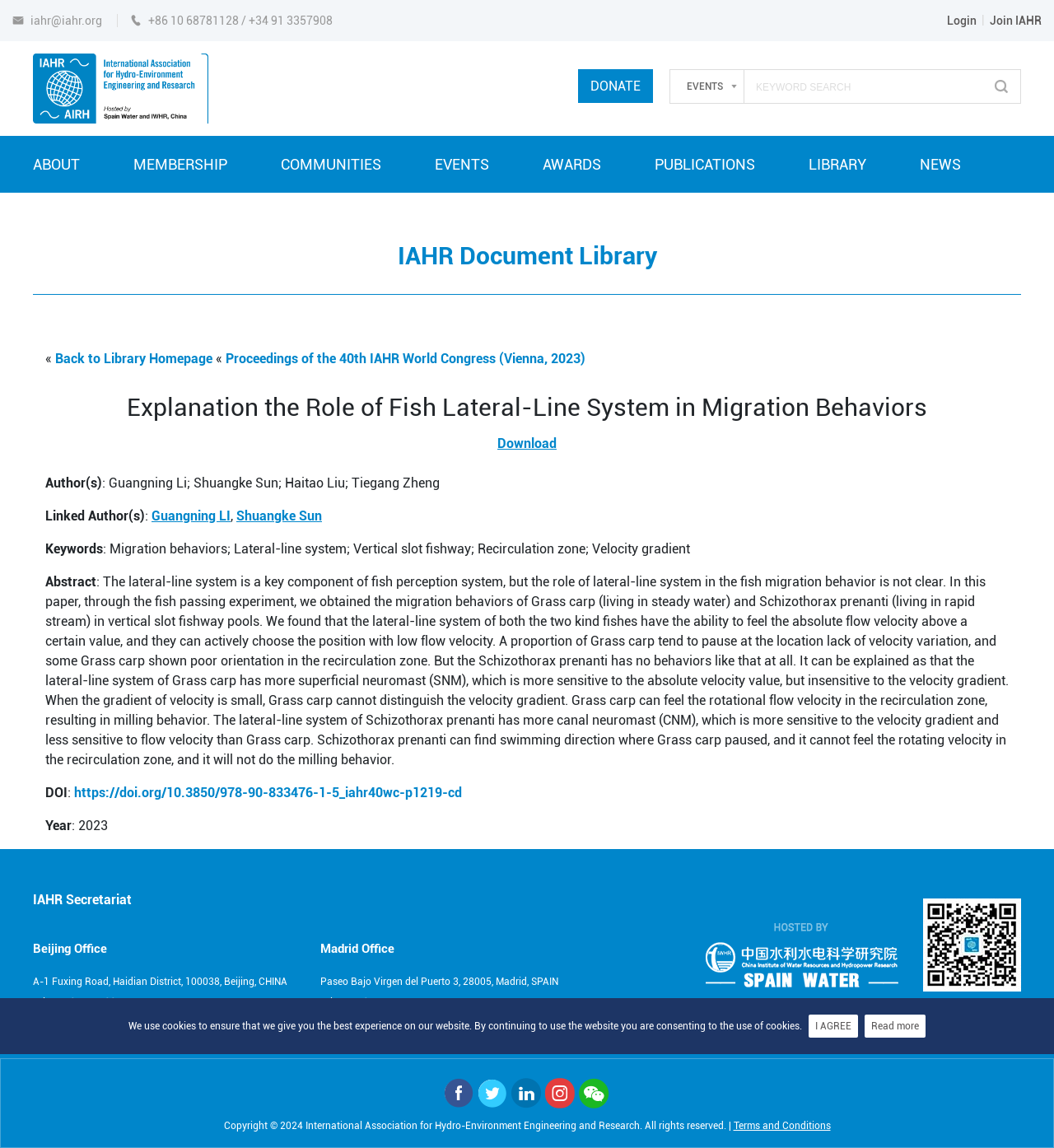Specify the bounding box coordinates of the area to click in order to follow the given instruction: "Search for a keyword."

[0.709, 0.07, 0.932, 0.081]